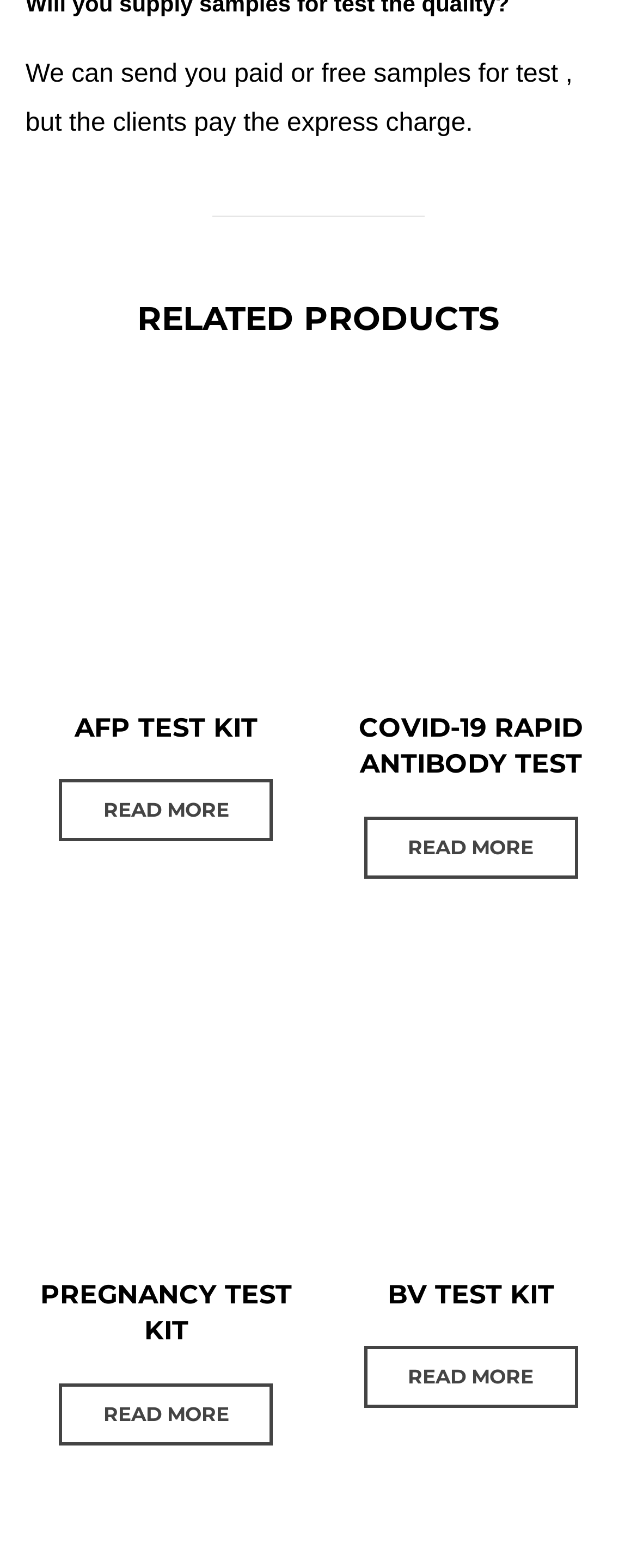Respond with a single word or short phrase to the following question: 
What is the text above the 'COVID-19 RAPID ANTIBODY TEST' link?

READ MORE